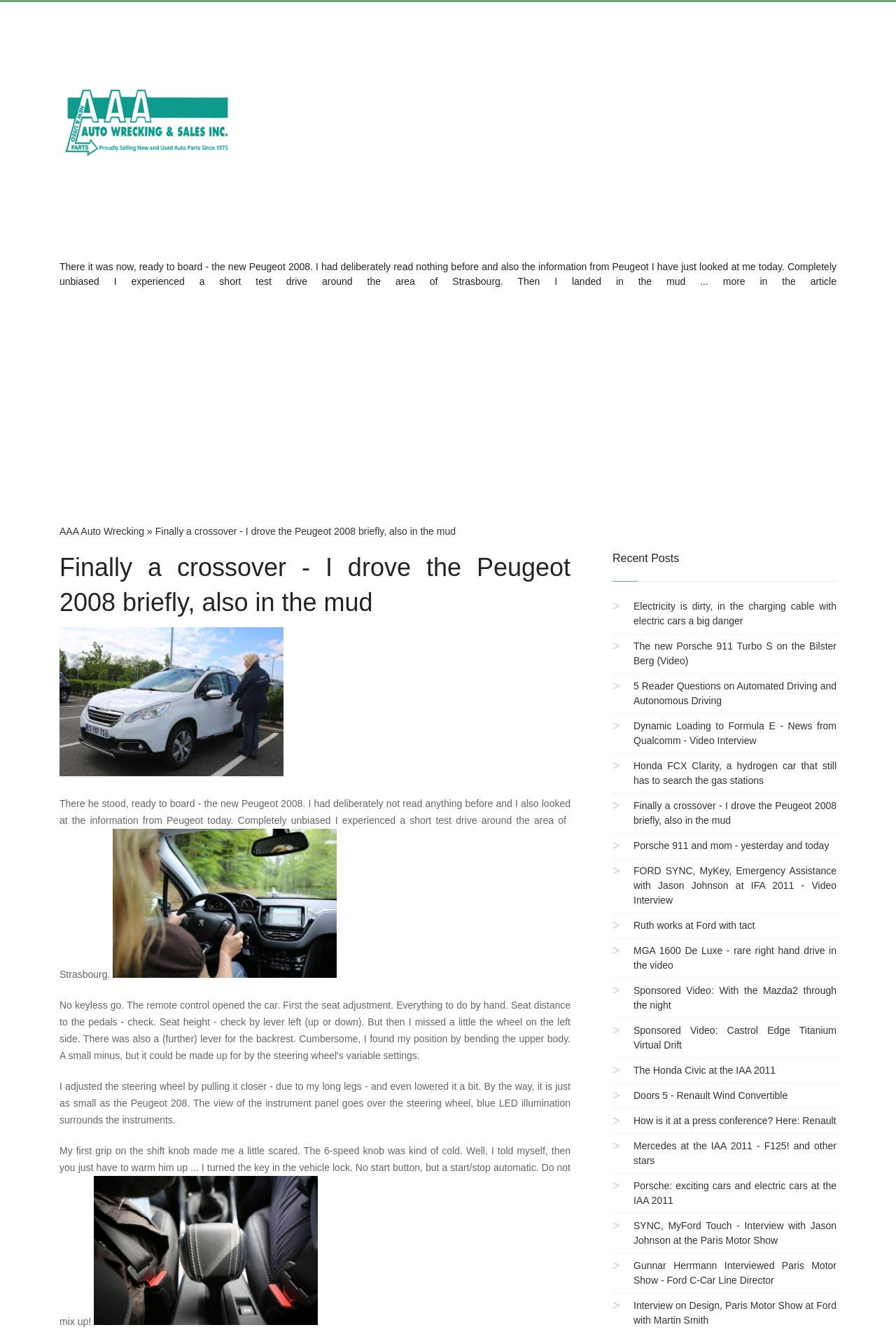What is the type of illumination surrounding the instruments?
Answer the question with a single word or phrase by looking at the picture.

Blue LED